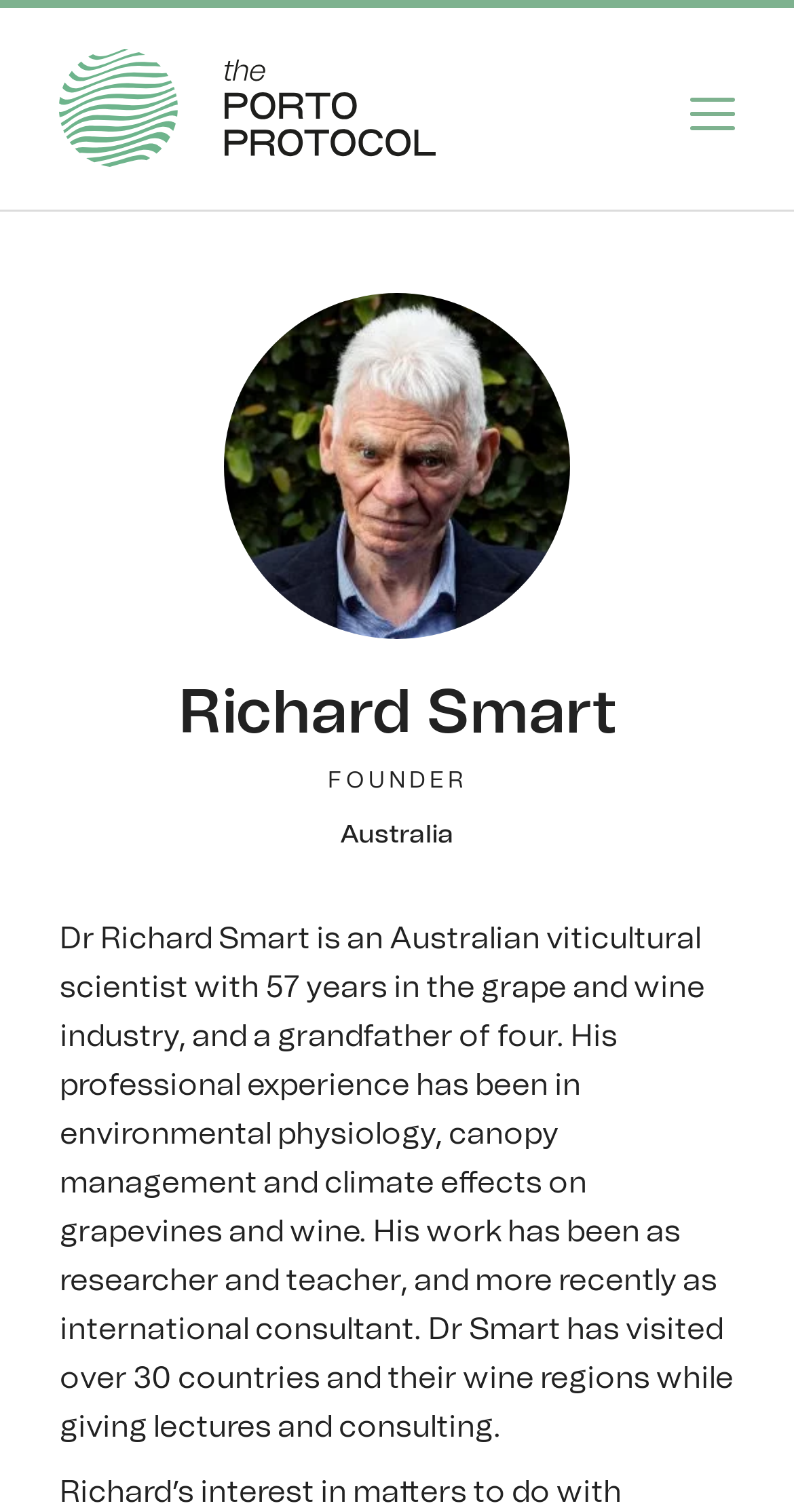What is Dr. Richard Smart's nationality?
Please look at the screenshot and answer using one word or phrase.

Australian